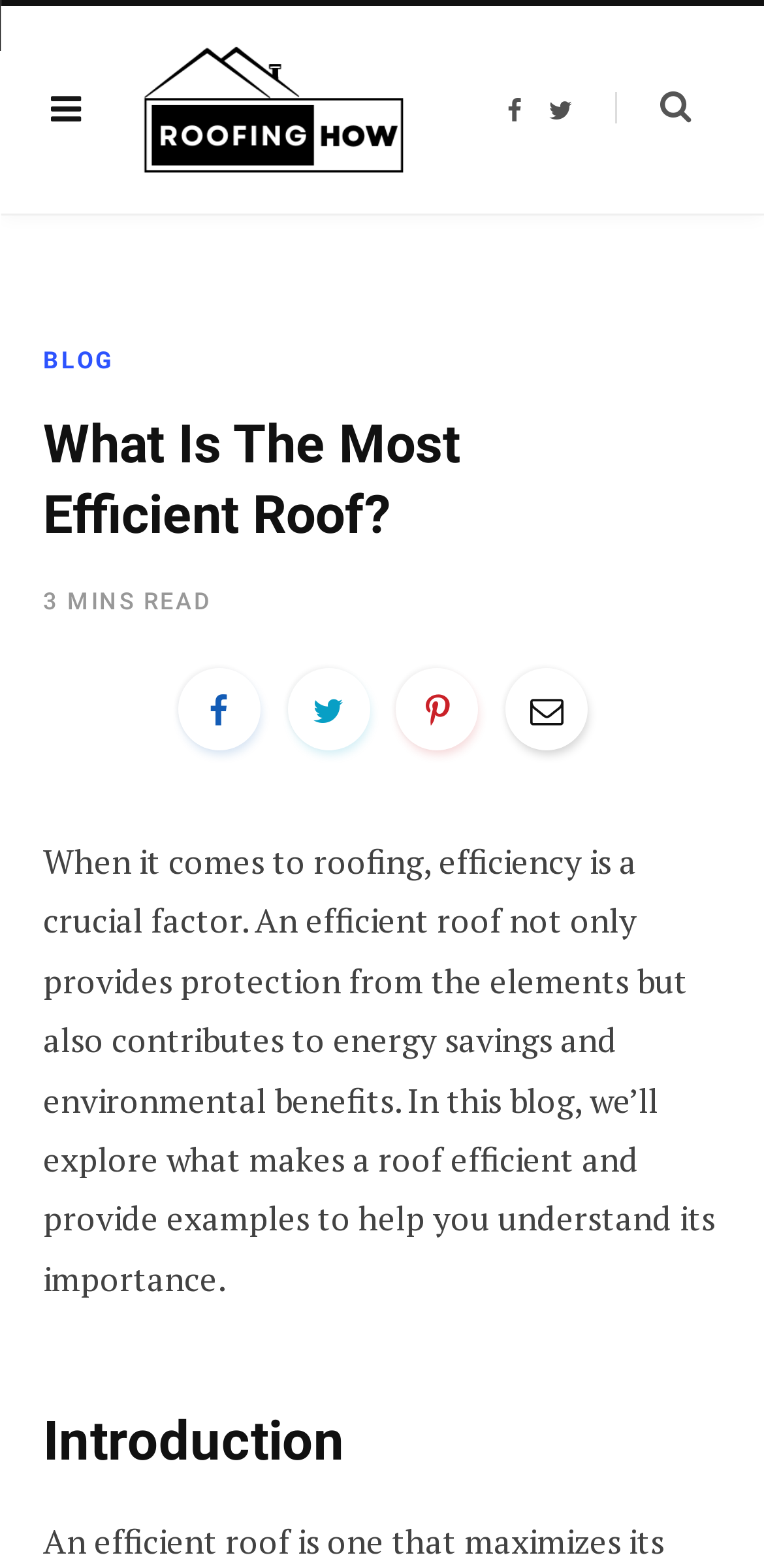Using details from the image, please answer the following question comprehensively:
What are the benefits of an efficient roof?

The benefits of an efficient roof can be determined by reading the introductory paragraph, which states that an efficient roof 'contributes to energy savings and environmental benefits'.